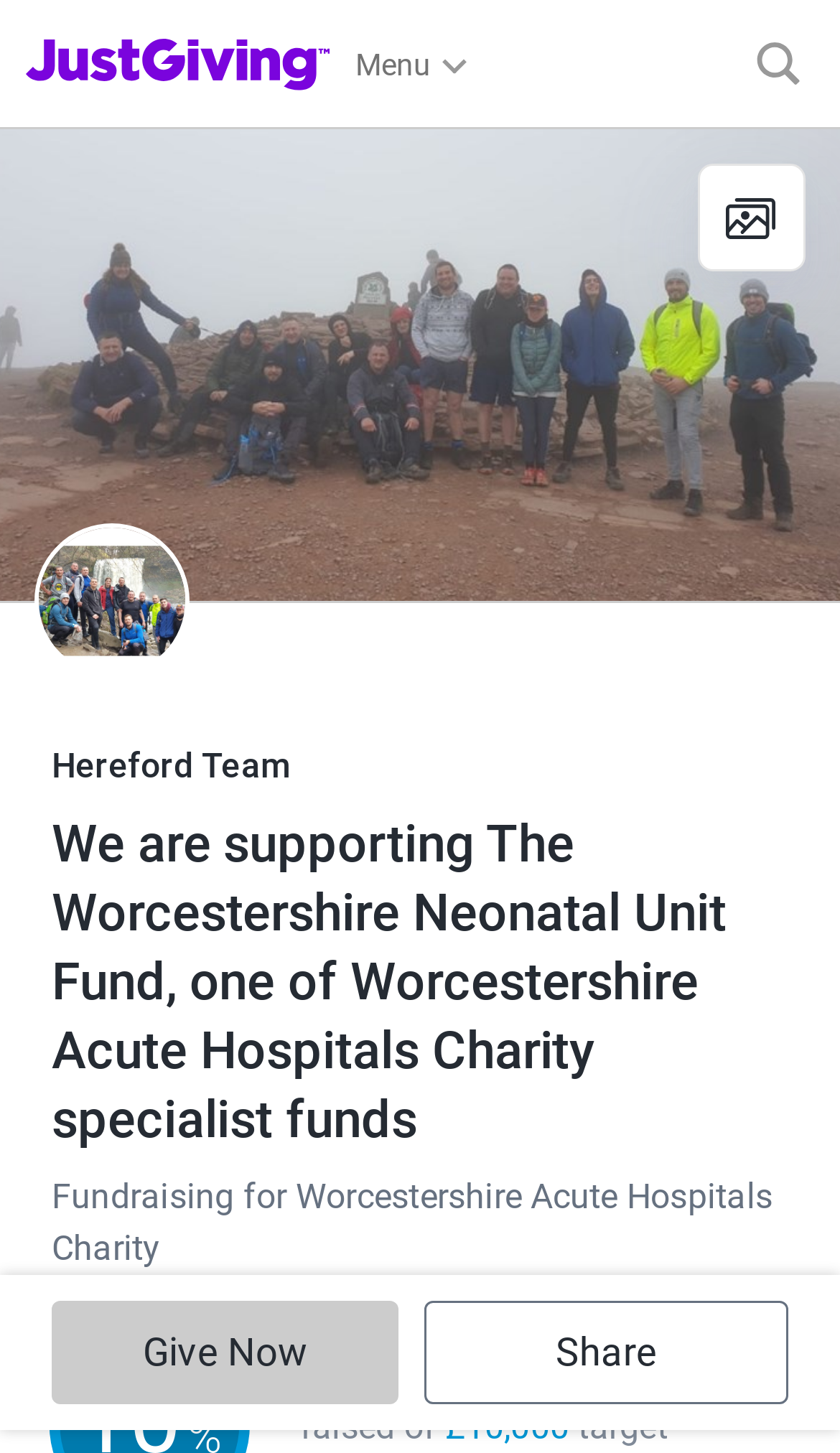Use a single word or phrase to respond to the question:
What is the name of the team fundraising?

Hereford Team